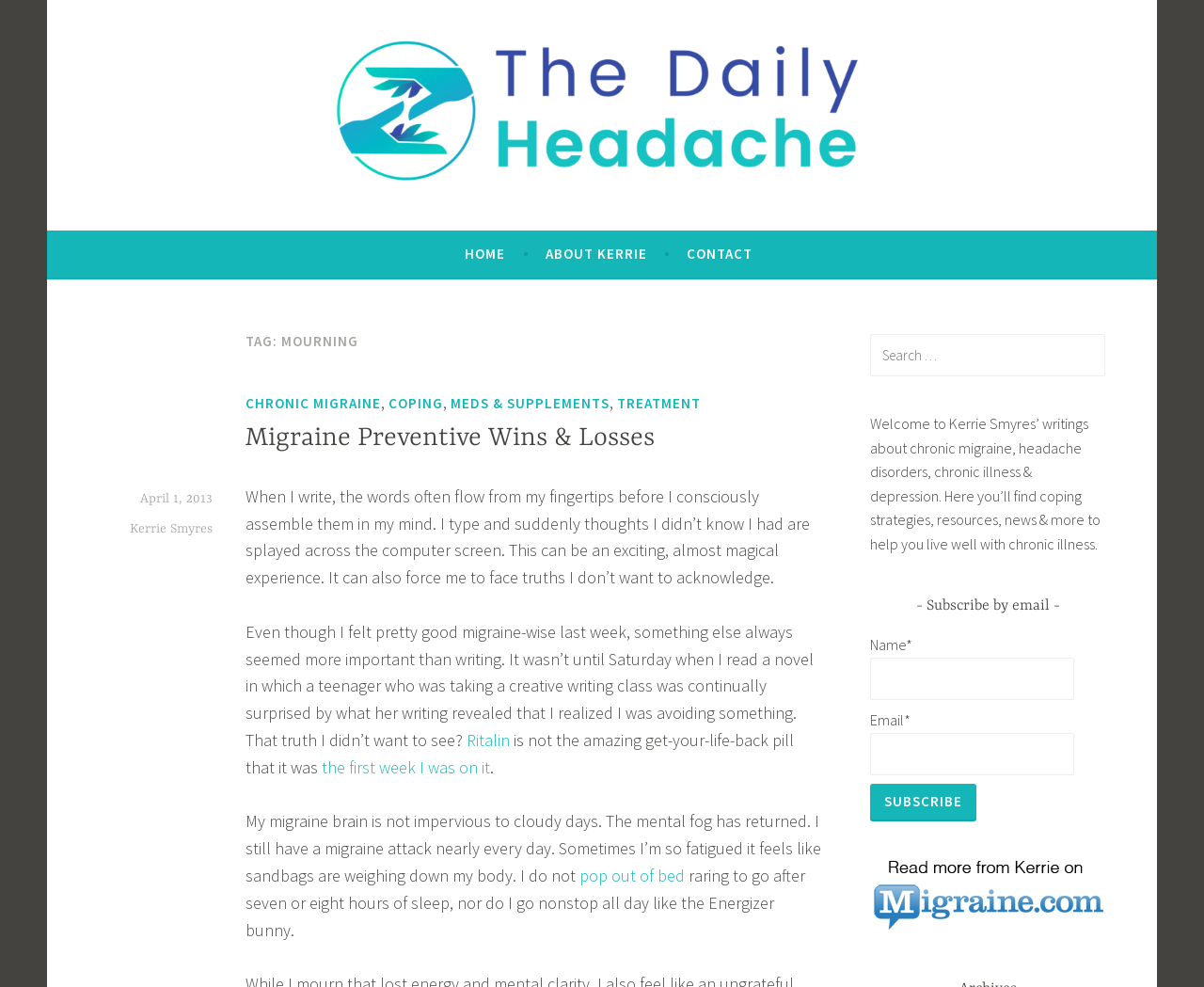What is the name of the website?
Look at the image and respond with a one-word or short-phrase answer.

The Daily Headache